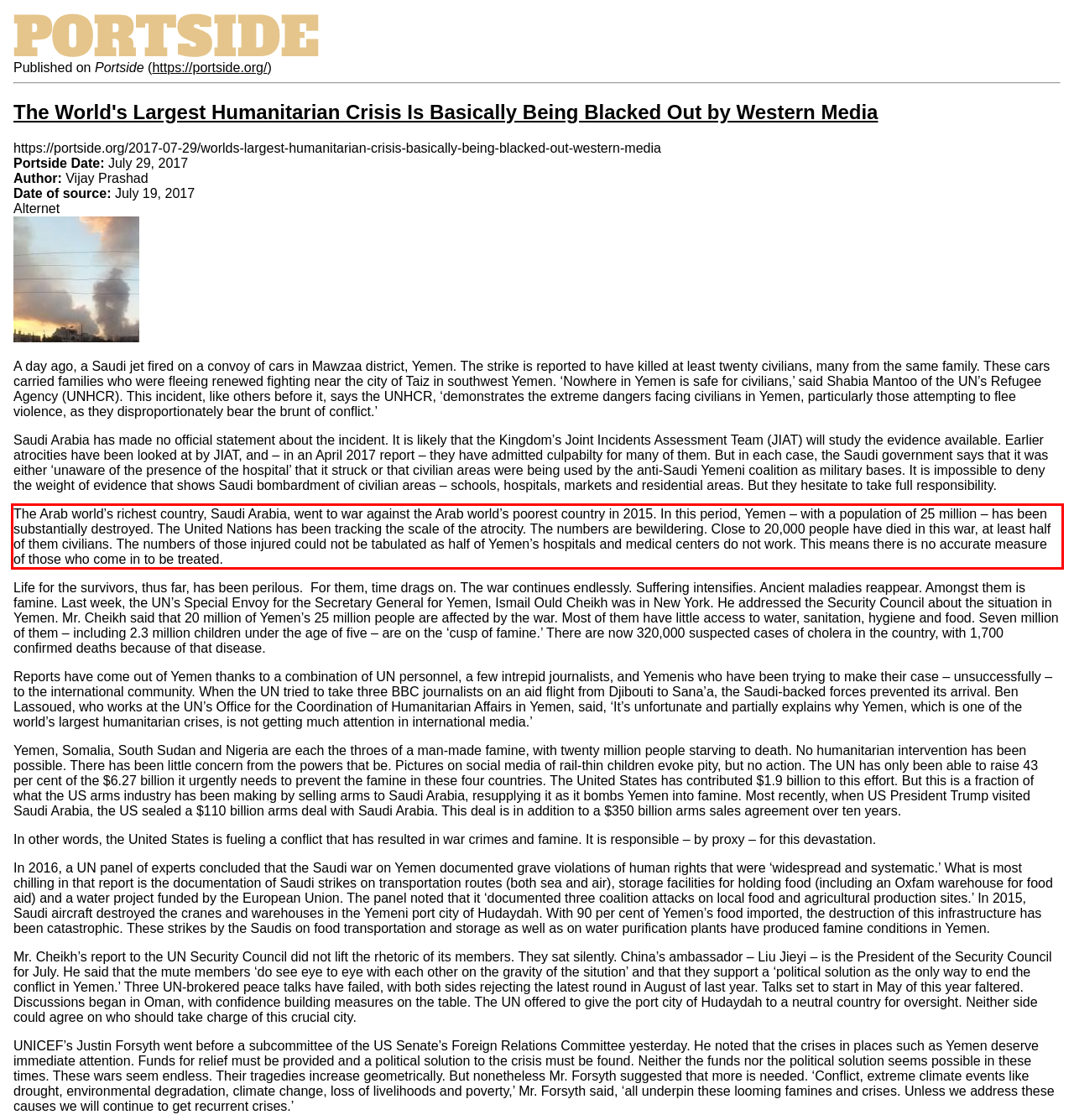You have a webpage screenshot with a red rectangle surrounding a UI element. Extract the text content from within this red bounding box.

The Arab world’s richest country, Saudi Arabia, went to war against the Arab world’s poorest country in 2015. In this period, Yemen – with a population of 25 million – has been substantially destroyed. The United Nations has been tracking the scale of the atrocity. The numbers are bewildering. Close to 20,000 people have died in this war, at least half of them civilians. The numbers of those injured could not be tabulated as half of Yemen’s hospitals and medical centers do not work. This means there is no accurate measure of those who come in to be treated.